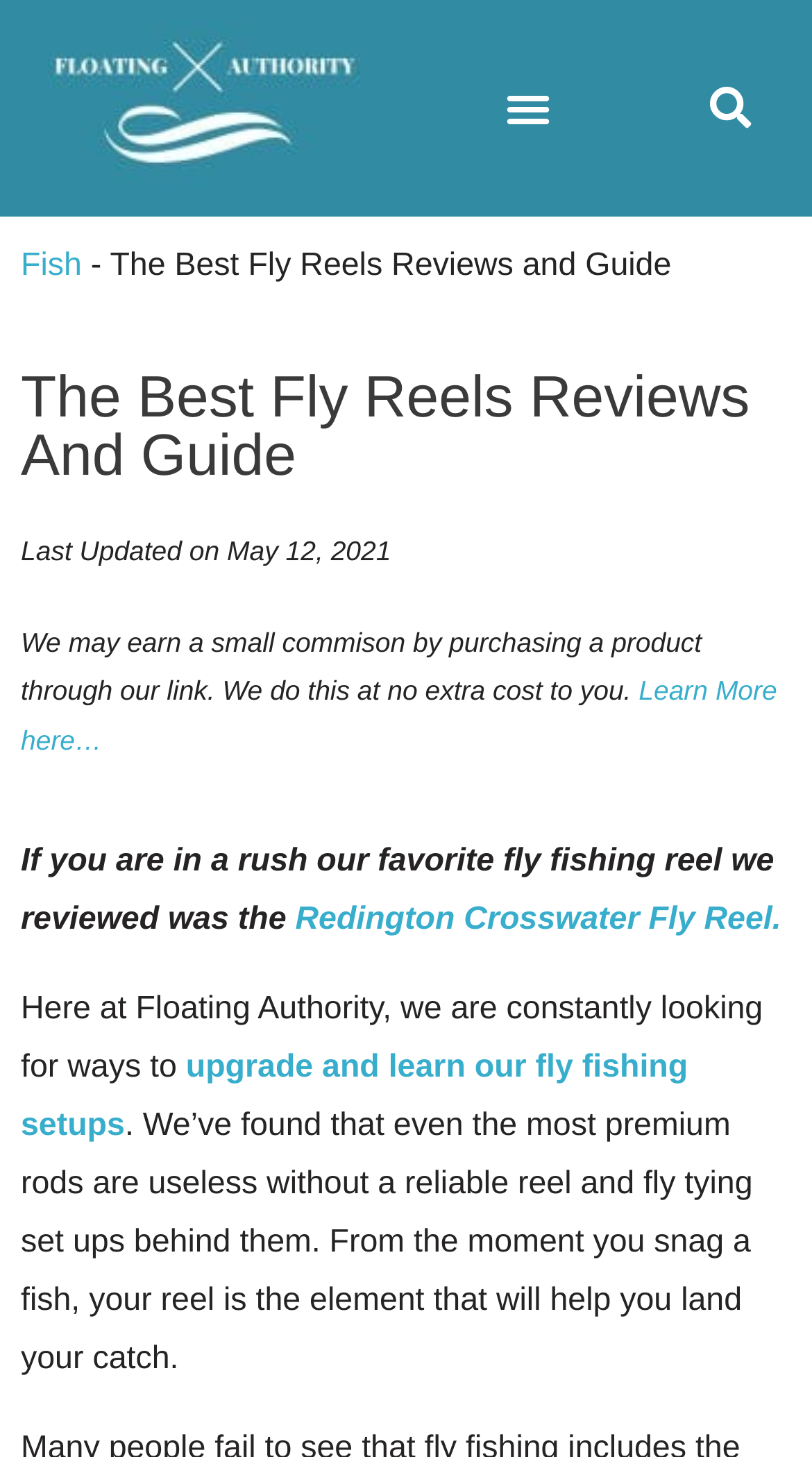Look at the image and write a detailed answer to the question: 
What is the website's name?

I found the answer by reading the text that says 'Here at Floating Authority, we are constantly looking for ways to...'.